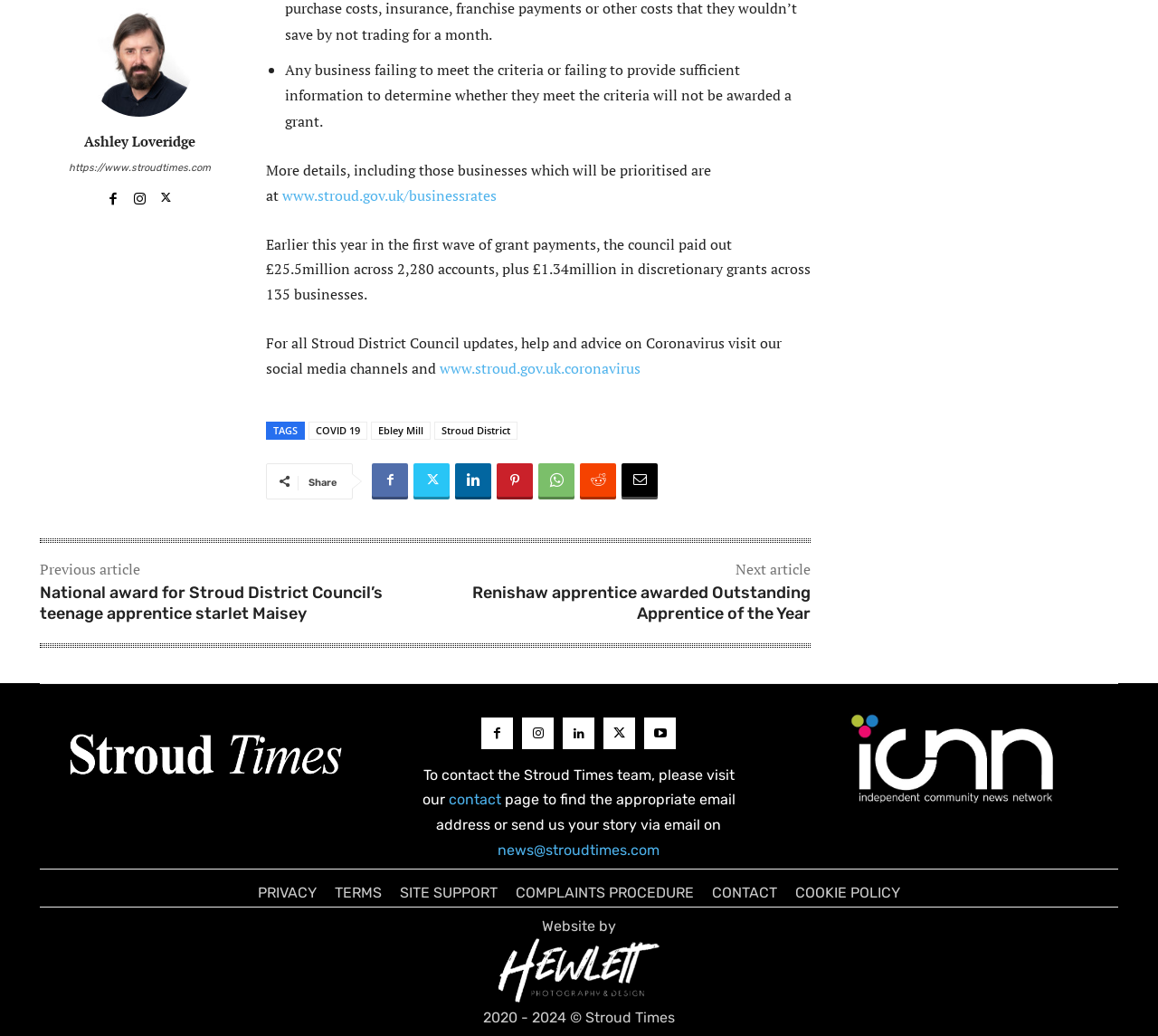Look at the image and write a detailed answer to the question: 
What is the topic of the article?

The article discusses the grant payments made by Stroud District Council to businesses, including the criteria for receiving the grants and the amount of money paid out.